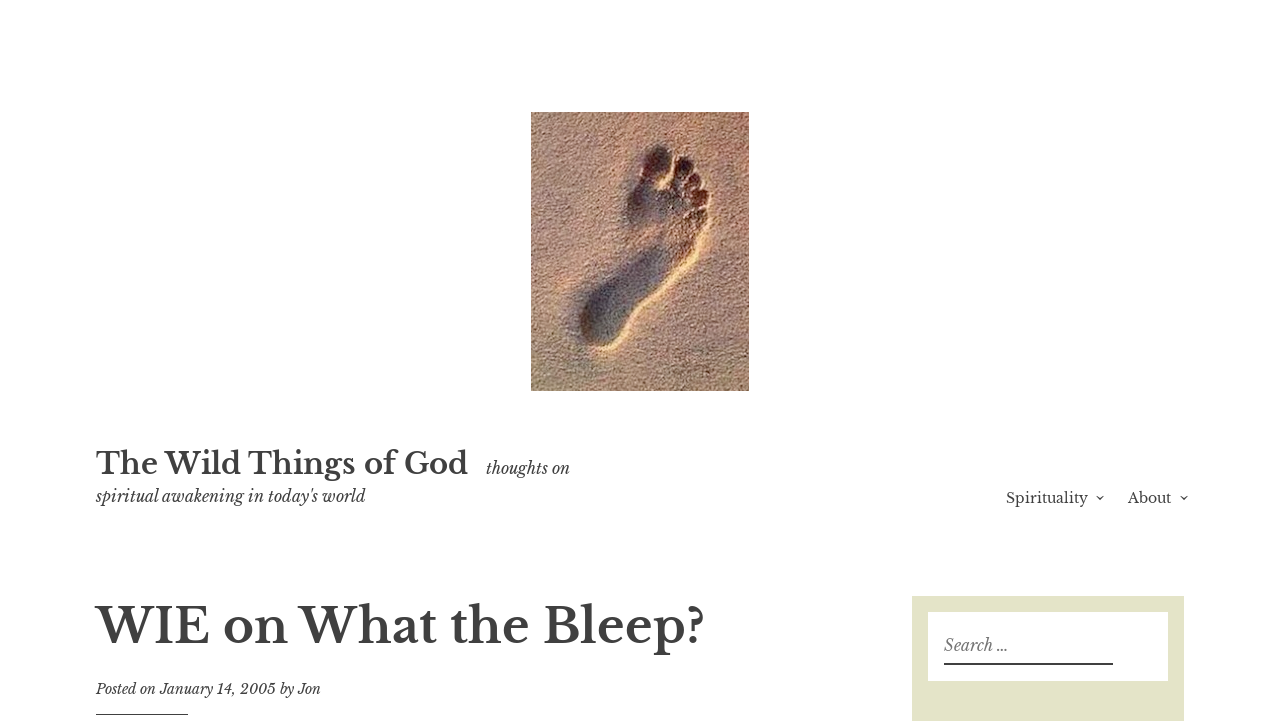What is the title of the article?
Please craft a detailed and exhaustive response to the question.

The title of the article can be found in the header section of the webpage, which is 'WIE on What the Bleep?'. This title is also the same as the webpage's meta description.